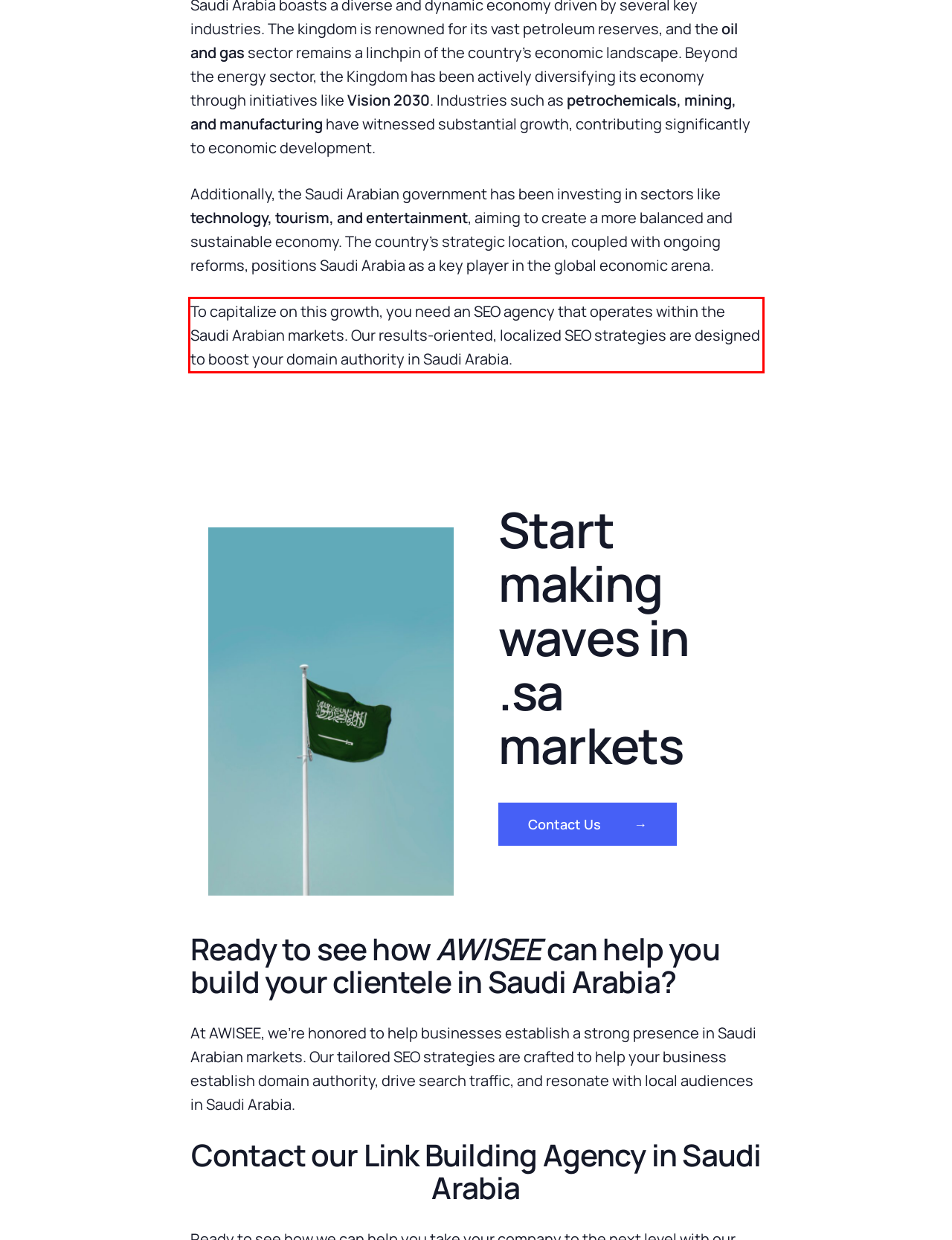Please extract the text content from the UI element enclosed by the red rectangle in the screenshot.

To capitalize on this growth, you need an SEO agency that operates within the Saudi Arabian markets. Our results-oriented, localized SEO strategies are designed to boost your domain authority in Saudi Arabia.